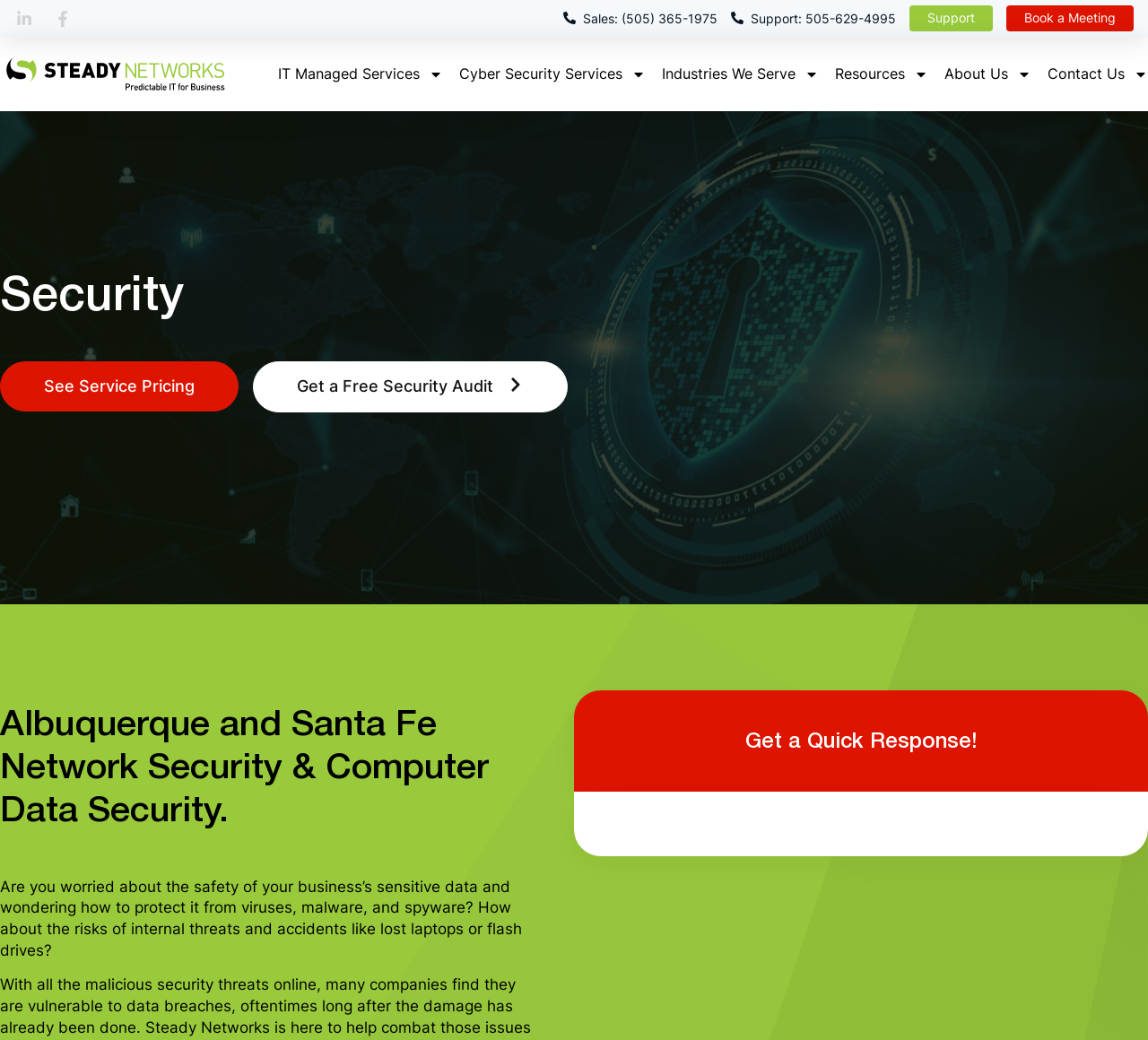What are the industries served by this company?
Answer the question in as much detail as possible.

I found the section 'Industries We Serve' by looking at the middle section of the webpage. Although the specific industries are not listed, the presence of this section suggests that the company serves various industries.